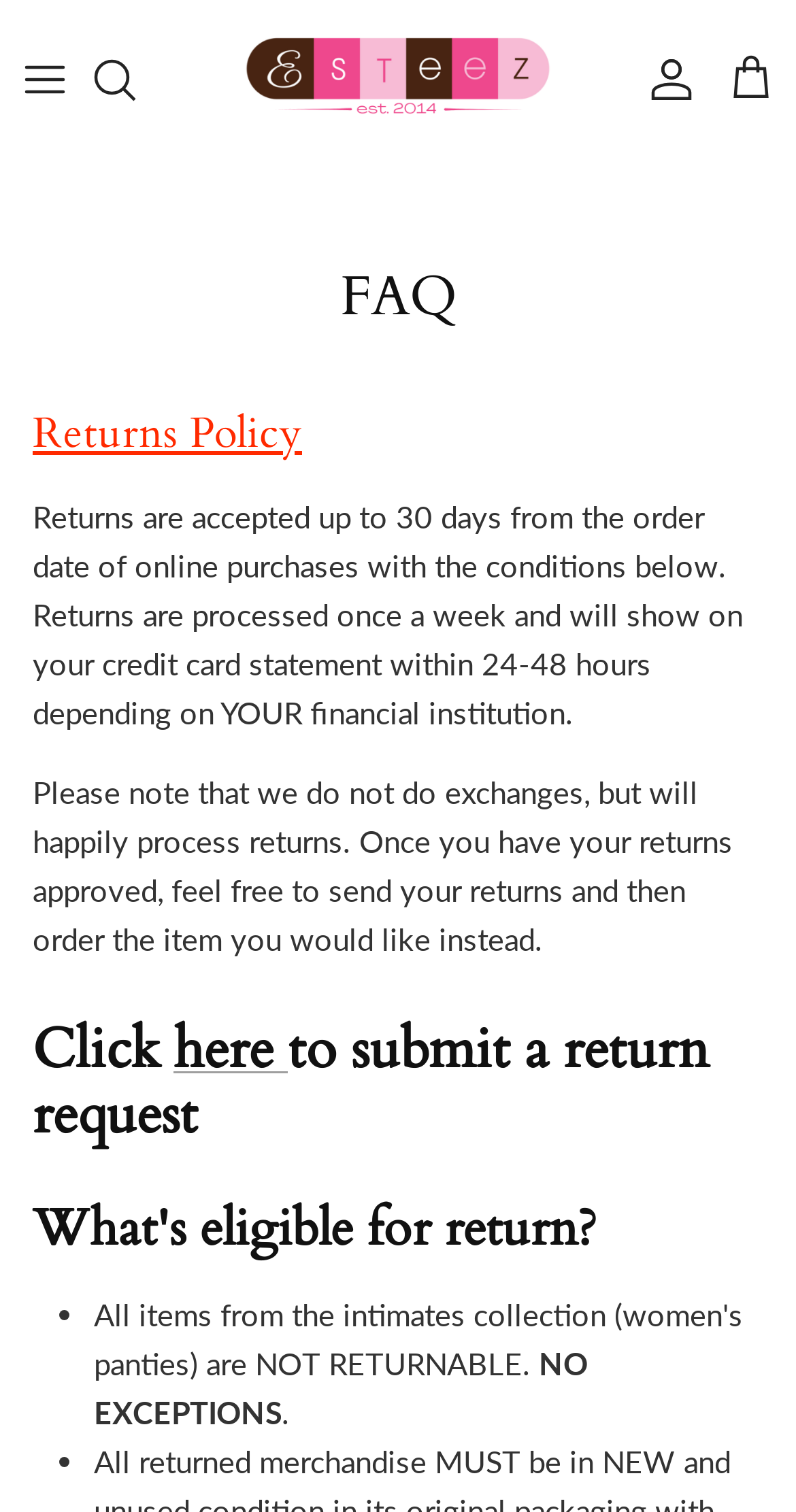What is the purpose of the 'Click here' link?
Provide a well-explained and detailed answer to the question.

The 'Click here' link is located under the 'Returns Policy' section, and its purpose is to allow users to submit a return request, as indicated by the surrounding text.